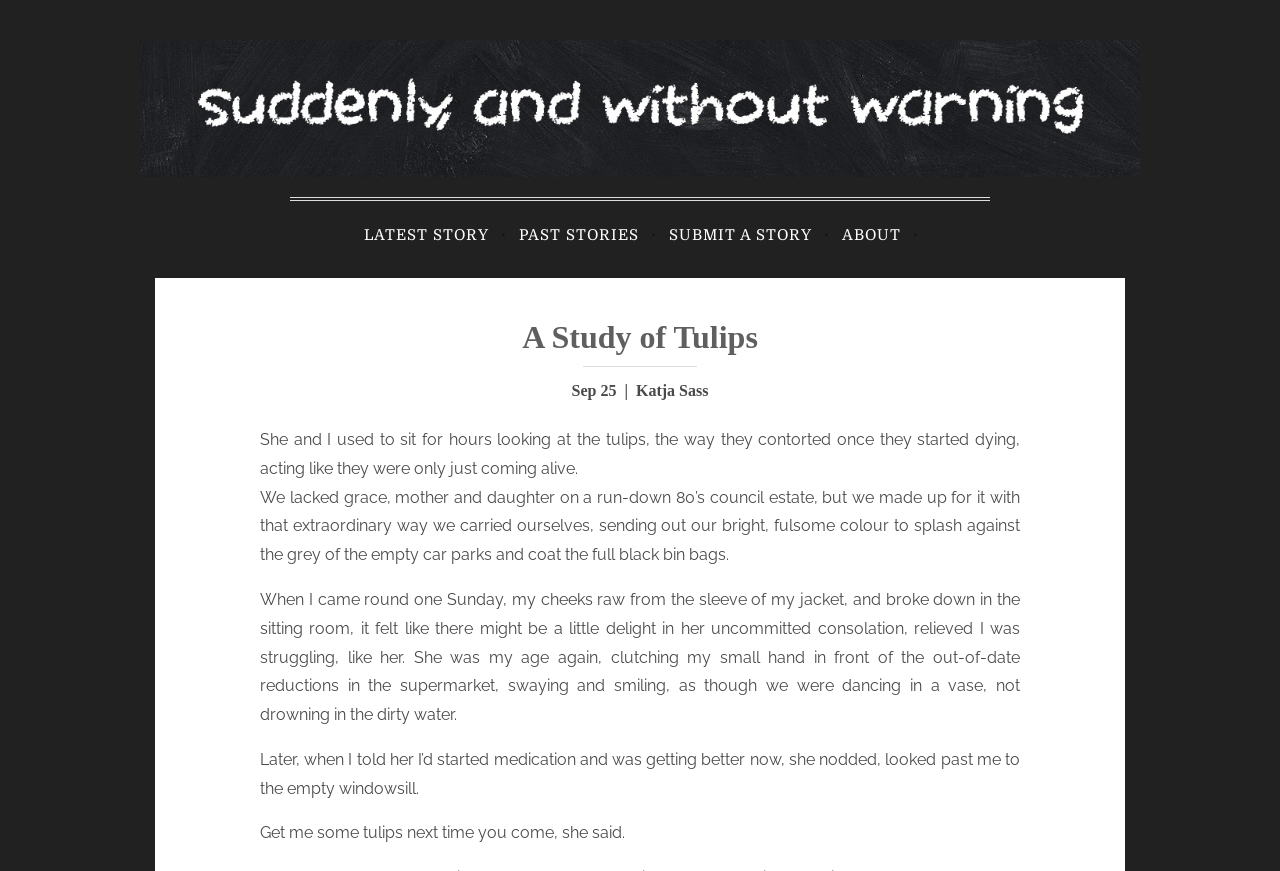Determine the bounding box for the described UI element: "Submit a Story".

[0.517, 0.244, 0.639, 0.296]